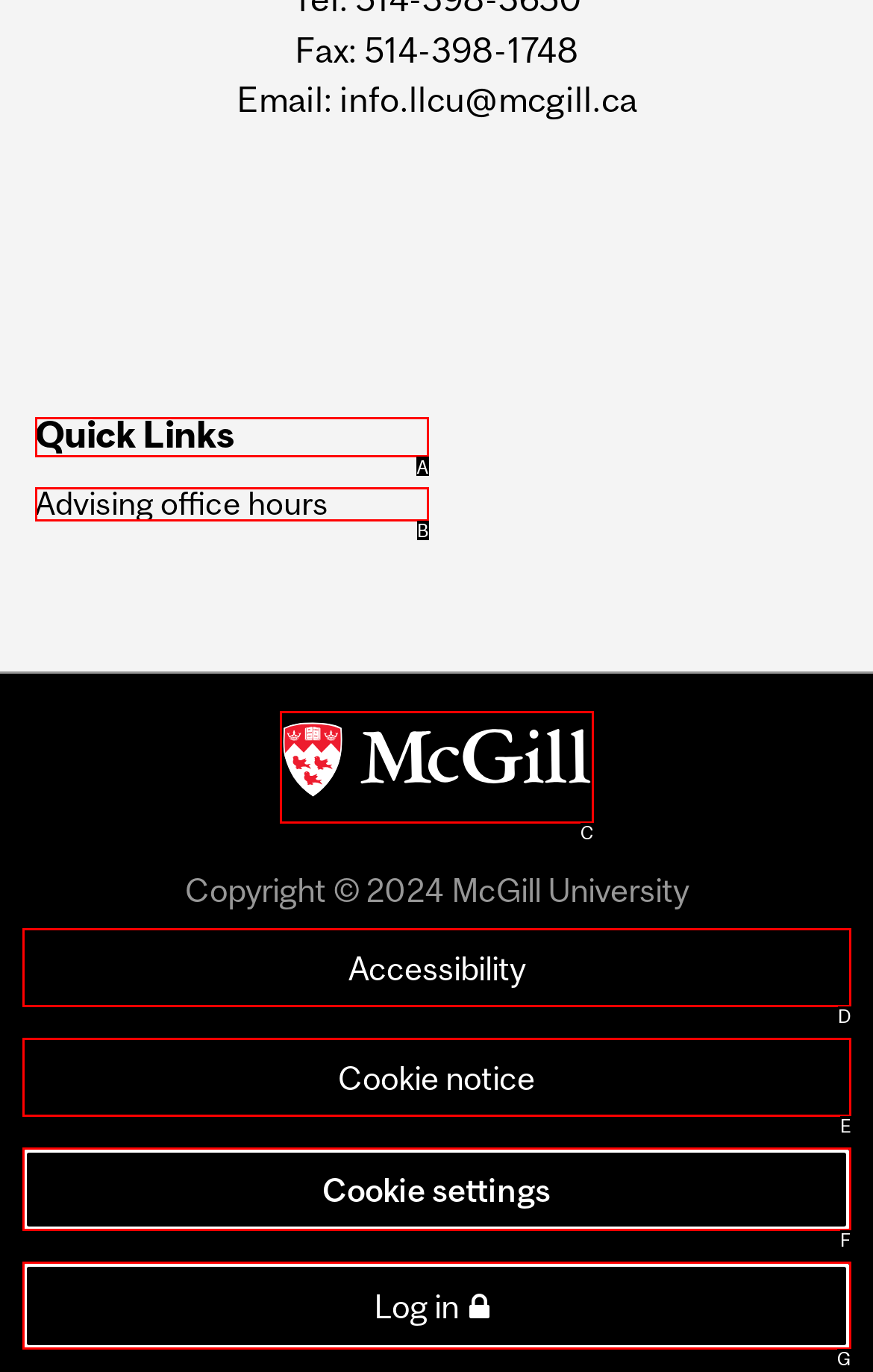From the given options, choose the HTML element that aligns with the description: Advising office hours. Respond with the letter of the selected element.

B